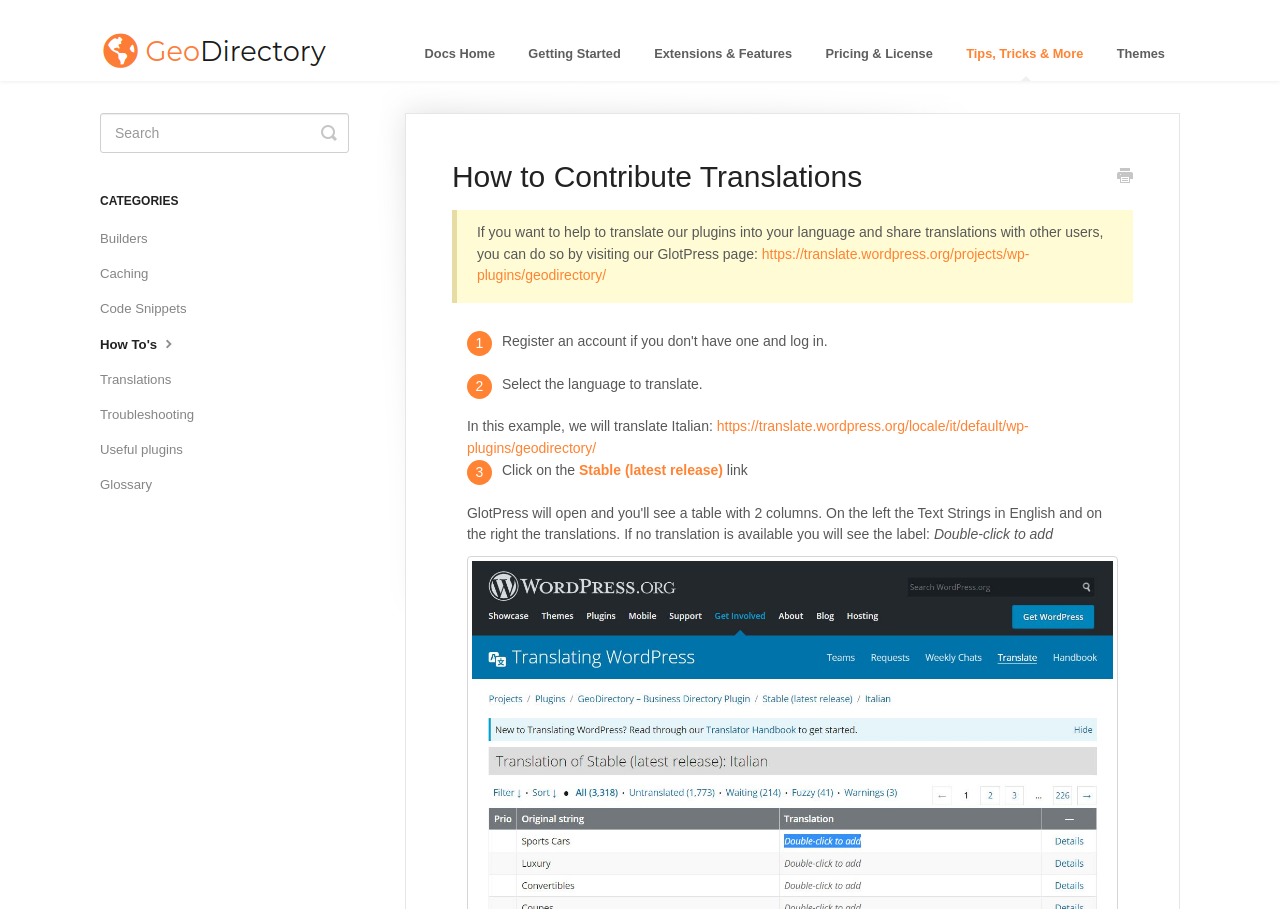What is the purpose of the GlotPress page?
Provide a detailed and extensive answer to the question.

The purpose of the GlotPress page is to translate plugins into different languages and share translations with other users, as mentioned in the webpage content.